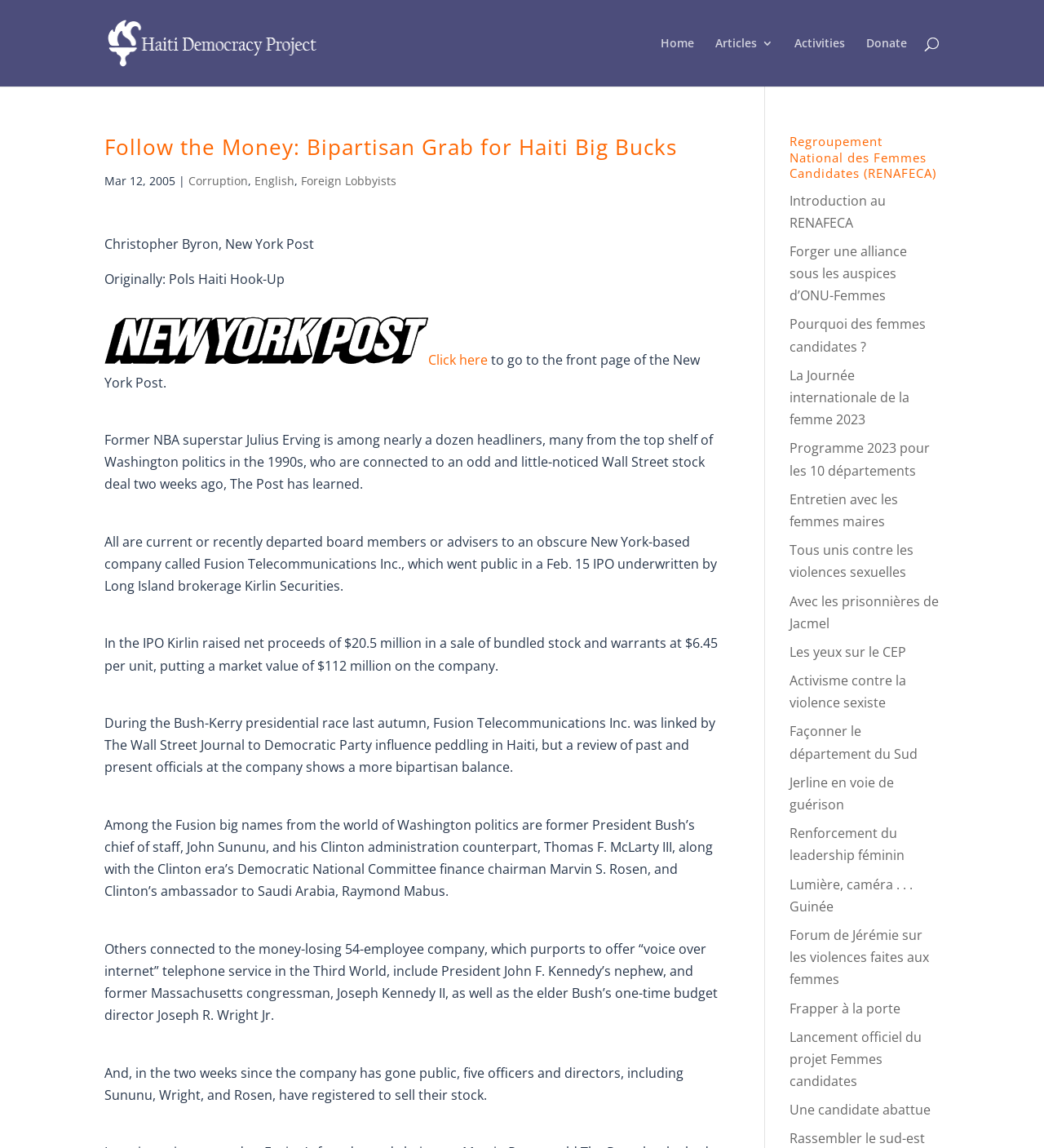Please answer the following question using a single word or phrase: How many employees does the company mentioned in the article have?

54